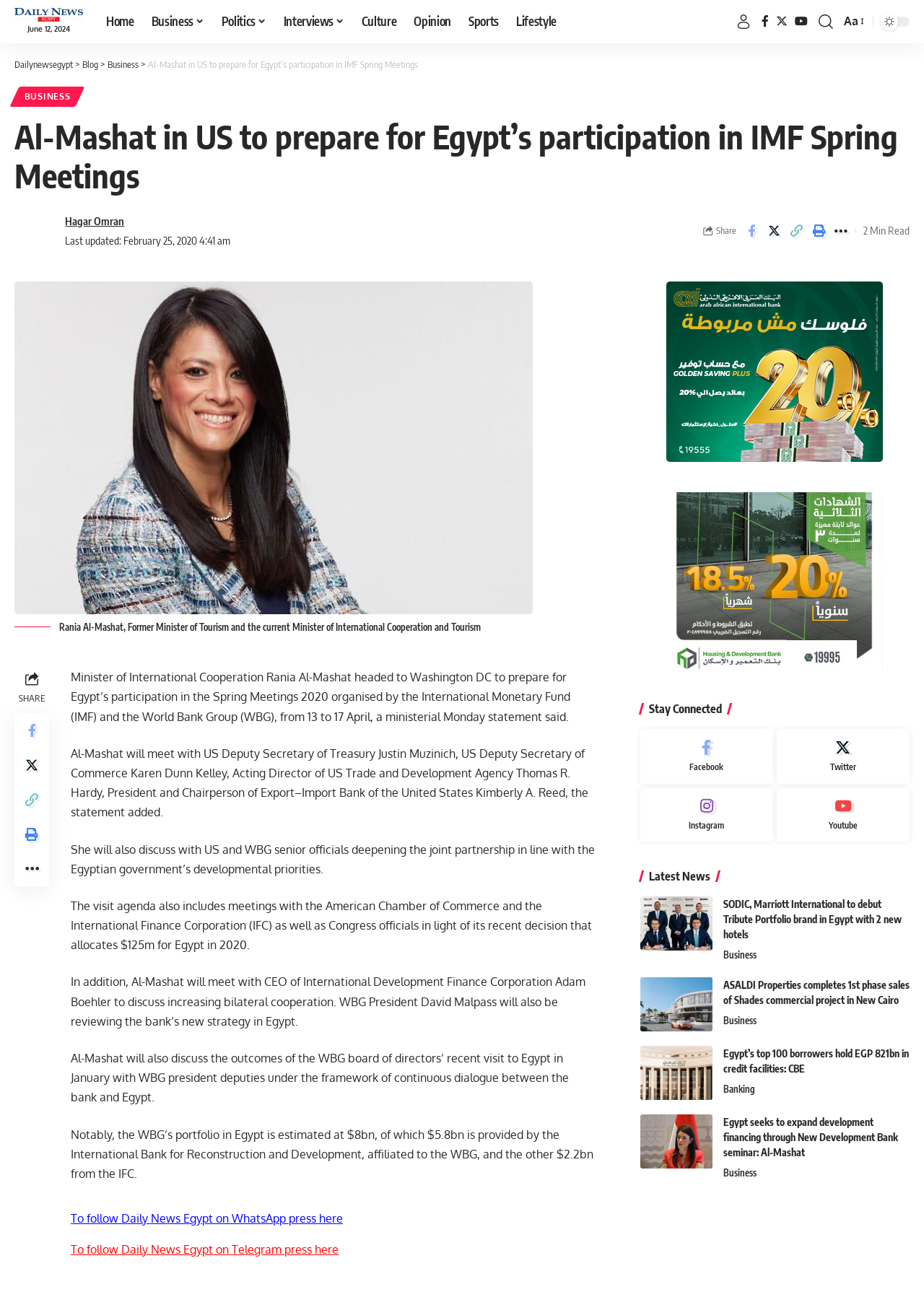How many social media links are there in the 'Stay Connected' section?
Provide a comprehensive and detailed answer to the question.

I found the social media links by looking at the 'Stay Connected' section and counting the number of link elements with the text 'Facebook', 'Twitter', 'Instagram', and 'Youtube'.